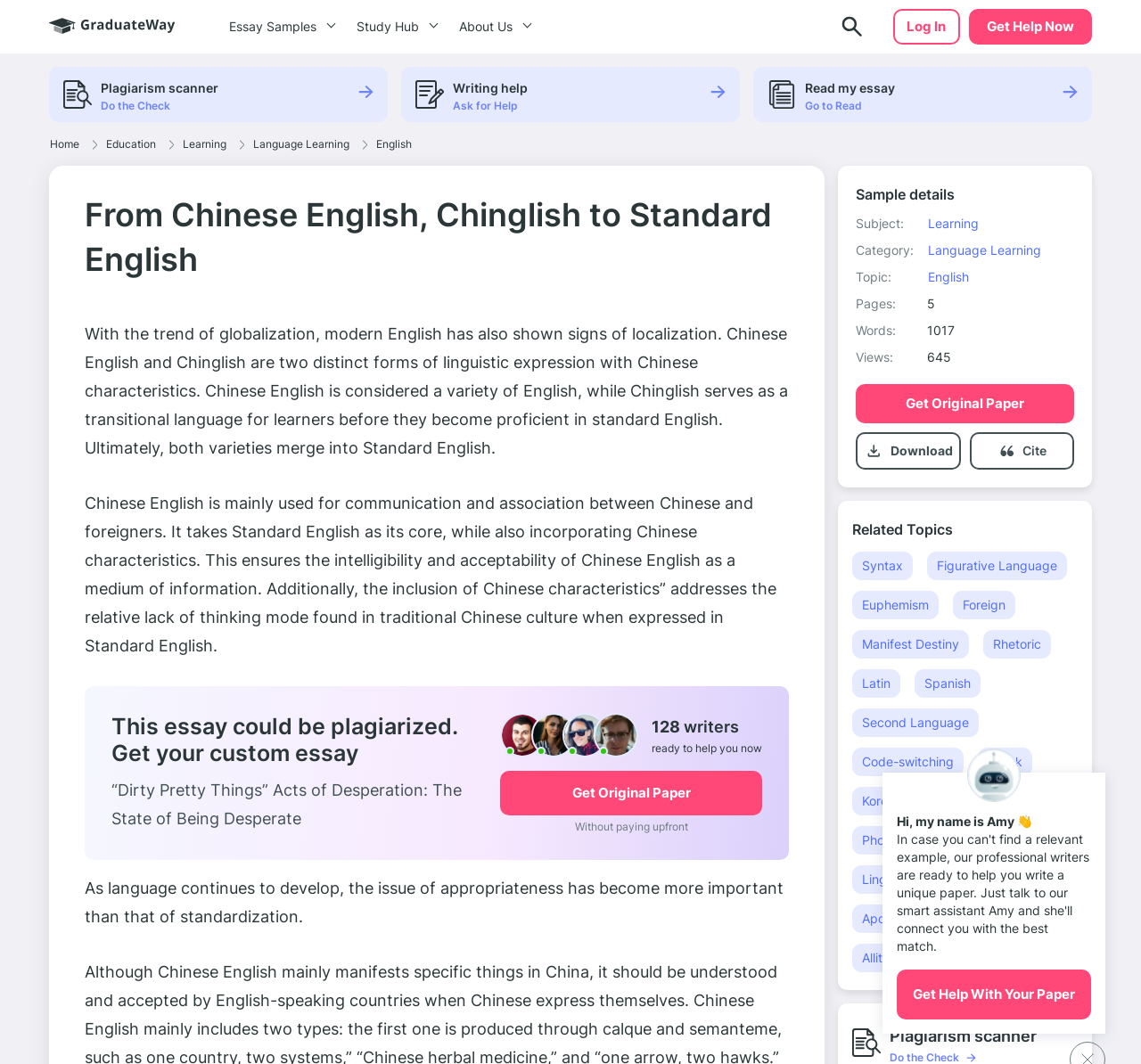Could you find the bounding box coordinates of the clickable area to complete this instruction: "Click the 'Log In' button"?

[0.795, 0.017, 0.829, 0.033]